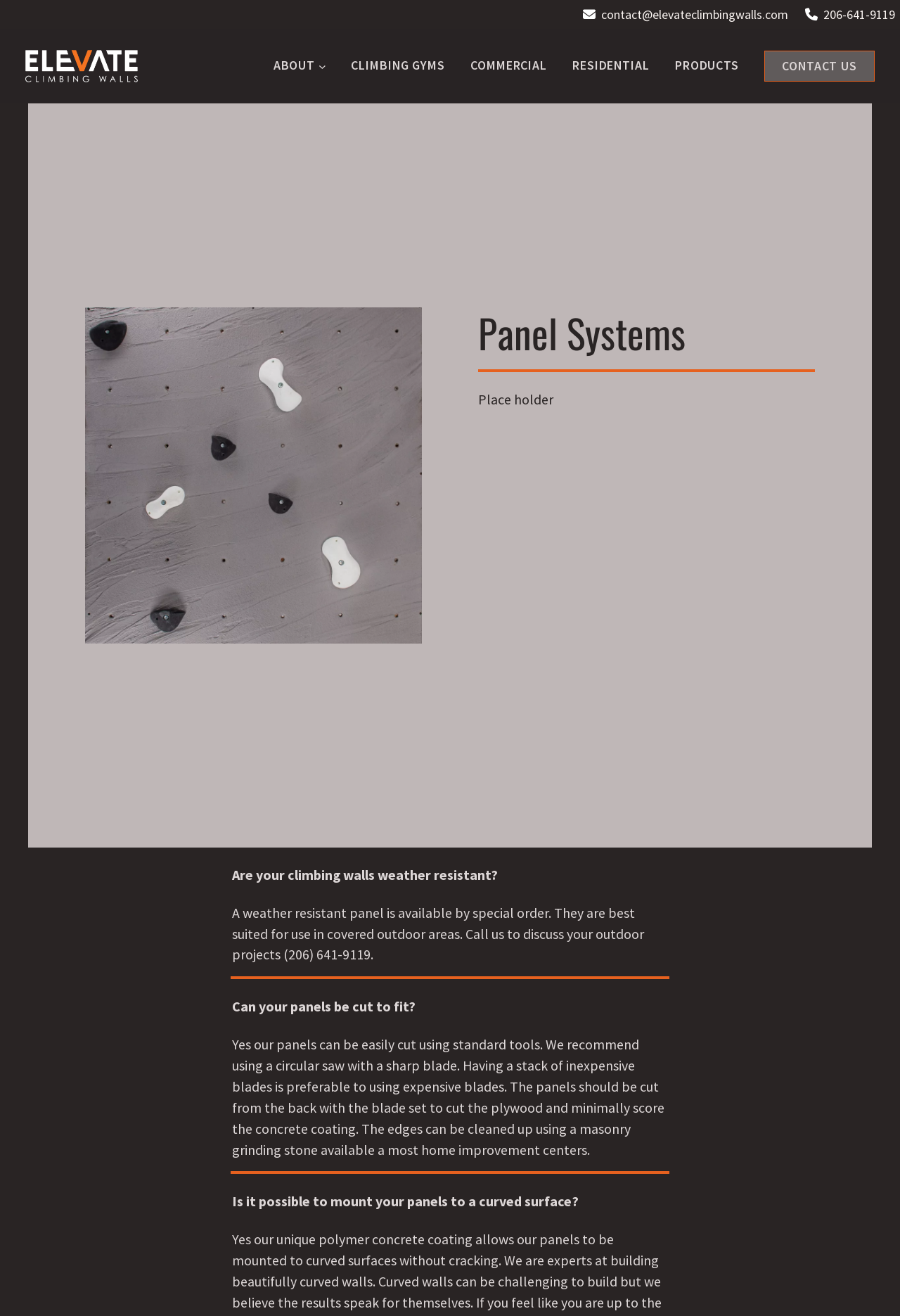Create a detailed summary of the webpage's content and design.

The webpage is about Panel Systems and Elevate Climbing Walls. At the top right corner, there are three links: a contact email, a phone number, and a link to the Elevate Climbing Walls website, accompanied by a small logo image. Below these links, there is a navigation menu with several links, including ABOUT, CLIMBING GYMS, COMMERCIAL, RESIDENTIAL, PRODUCTS, and CONTACT US.

On the left side of the page, there is a large figure or image, taking up about half of the page's width. To the right of the image, there is a heading that reads "Panel Systems" followed by a horizontal separator line. Below the separator, there is a placeholder text and a paragraph of text that discusses weather-resistant panels for climbing walls.

Further down the page, there are three sections of text, each separated by a horizontal separator line. The first section asks if the panels can be cut to fit, and the answer is provided in the following text. The second section asks if it is possible to mount the panels to a curved surface, but the answer is not provided on this page. Throughout the page, the text is organized in a clear and readable manner, with ample space between sections and a consistent font style.